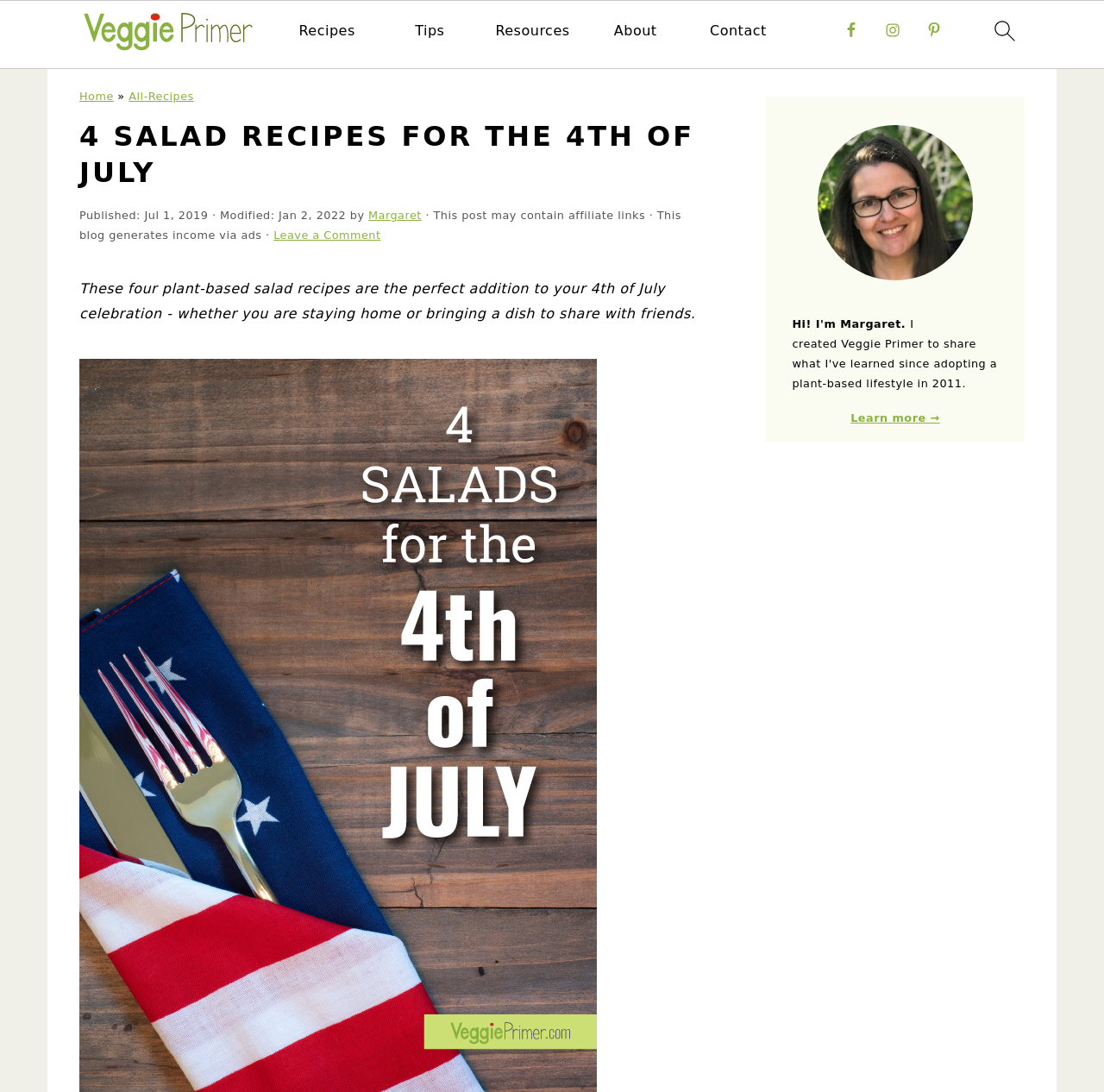Refer to the image and provide an in-depth answer to the question: 
How many social media links are present?

The social media links are present at the top right corner of the webpage. There are three links: Facebook, Instagram, and Pinterest.